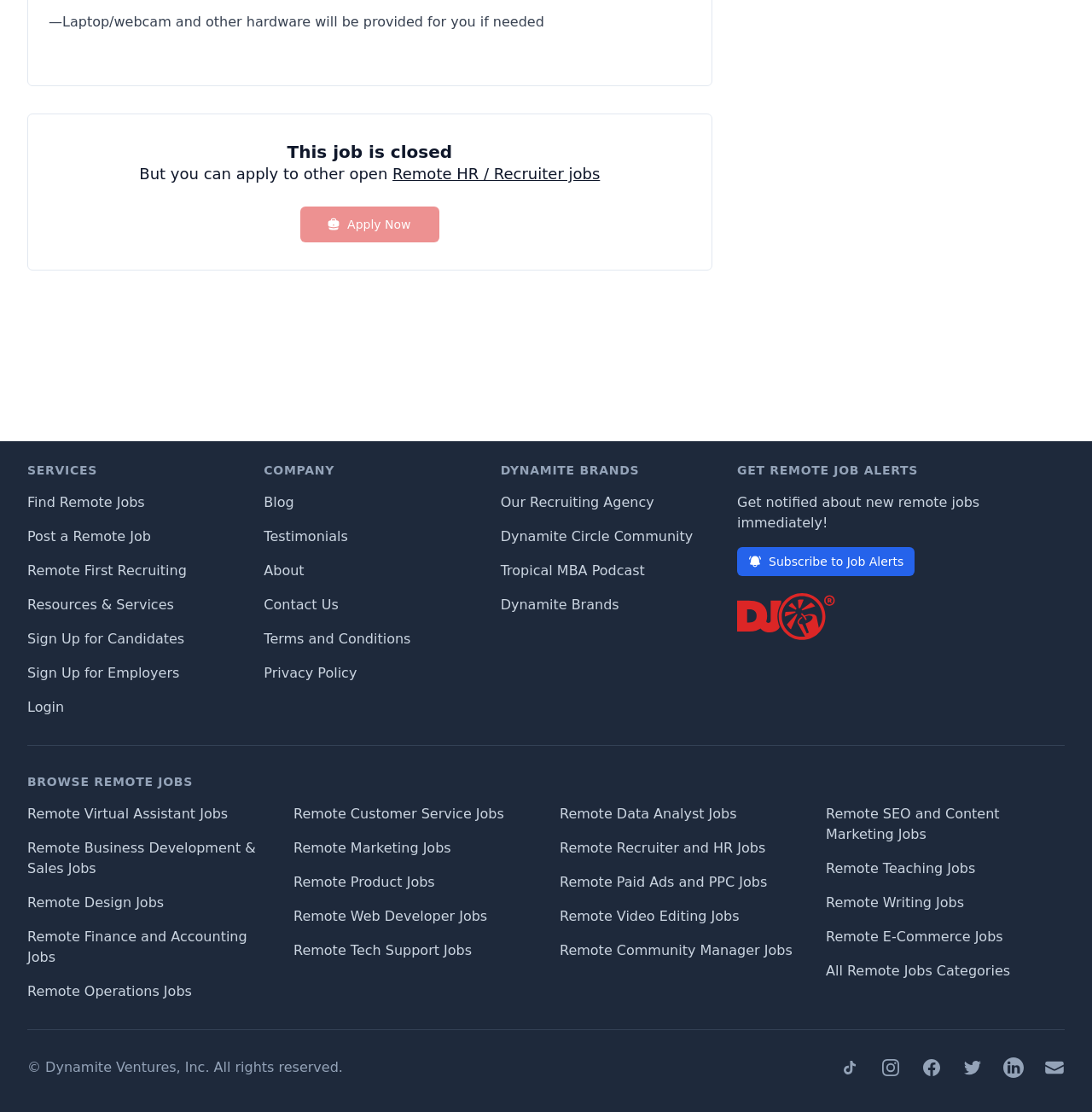How can you get notified about new remote jobs?
Please provide a detailed and thorough answer to the question.

To get notified about new remote jobs, you can subscribe to Job Alerts by clicking on the link 'Subscribe to Job Alerts' which is located in the 'GET REMOTE JOB ALERTS' section of the webpage.